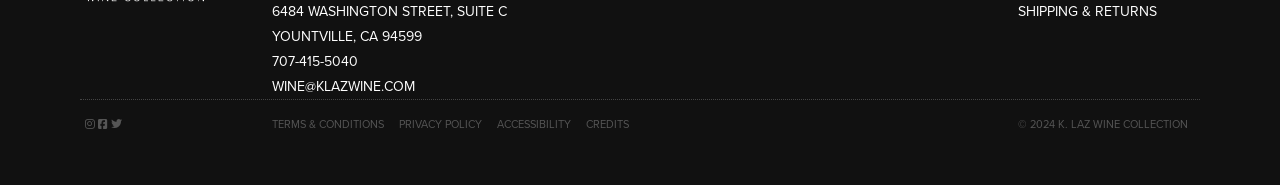What is the phone number of K. Laz Wine Collection?
Provide a detailed answer to the question, using the image to inform your response.

I found the phone number by examining the static text element that displays the phone number, which is located below the address.